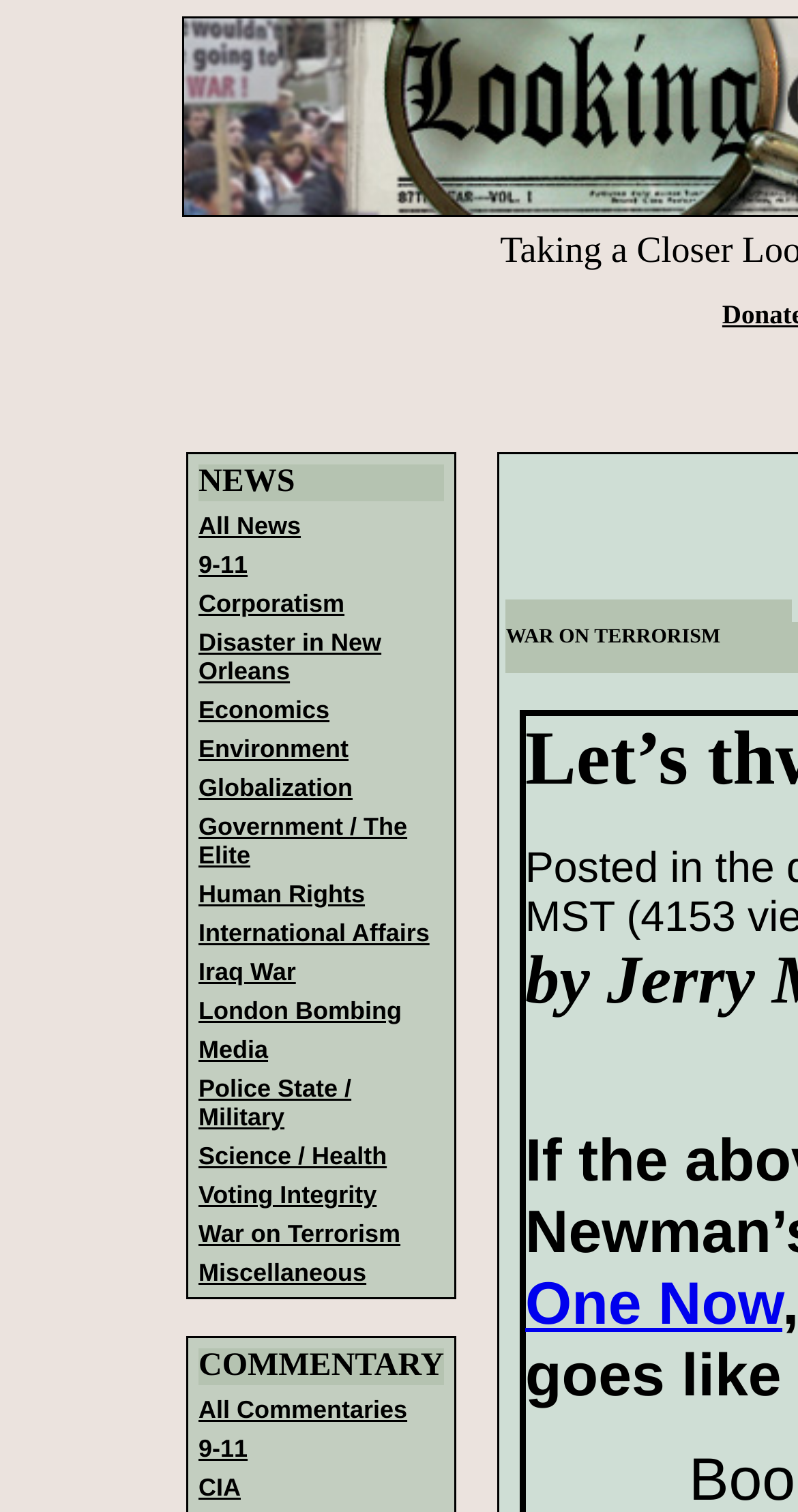Produce a meticulous description of the webpage.

The webpage appears to be a news website with a focus on various topics, including politics, economics, and social issues. The page is divided into two main sections: a navigation menu on the left and a content area on the right.

The navigation menu is organized into a table with multiple rows, each containing a category title and a link to a related webpage. There are 20 categories in total, including "NEWS", "9-11", "Corporatism", "Disaster in New Orleans", and "War on Terrorism", among others. Each category title is a link that takes the user to a webpage with related news articles or commentaries.

The content area on the right is currently empty, but it likely displays news articles or commentaries related to the selected category. At the top of the page, there is a title "Let's thwart 'the Big One' now - Looking Glass News", which suggests that the website is focused on investigative journalism and in-depth reporting.

There are no images on the page, and the design is simple and text-based, with a focus on providing easy access to various news categories and articles.